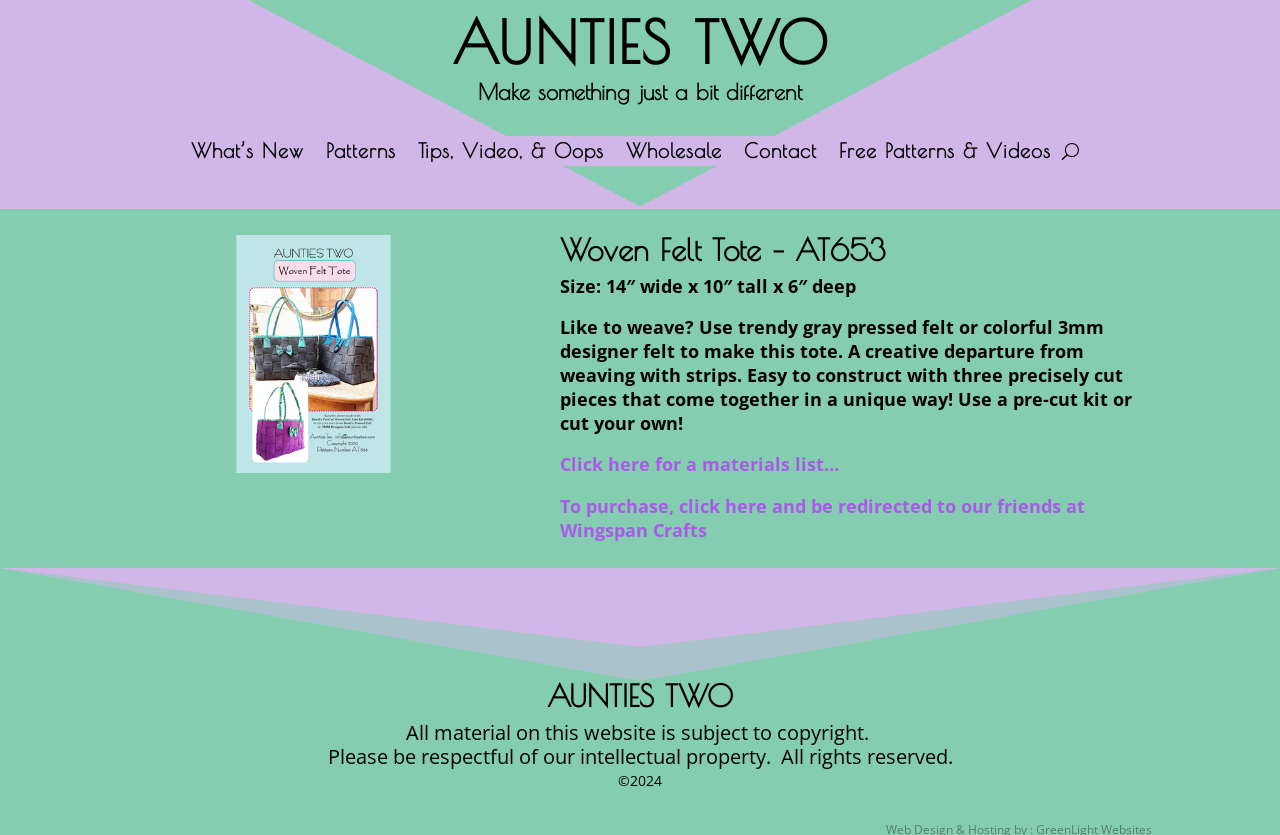What type of felt can be used to make the Woven Felt Tote?
Please answer the question with as much detail and depth as you can.

I found the answer by looking at the text 'Like to weave? Use trendy gray pressed felt or colorful 3mm designer felt to make this tote.' which describes the types of felt that can be used to make the Woven Felt Tote.